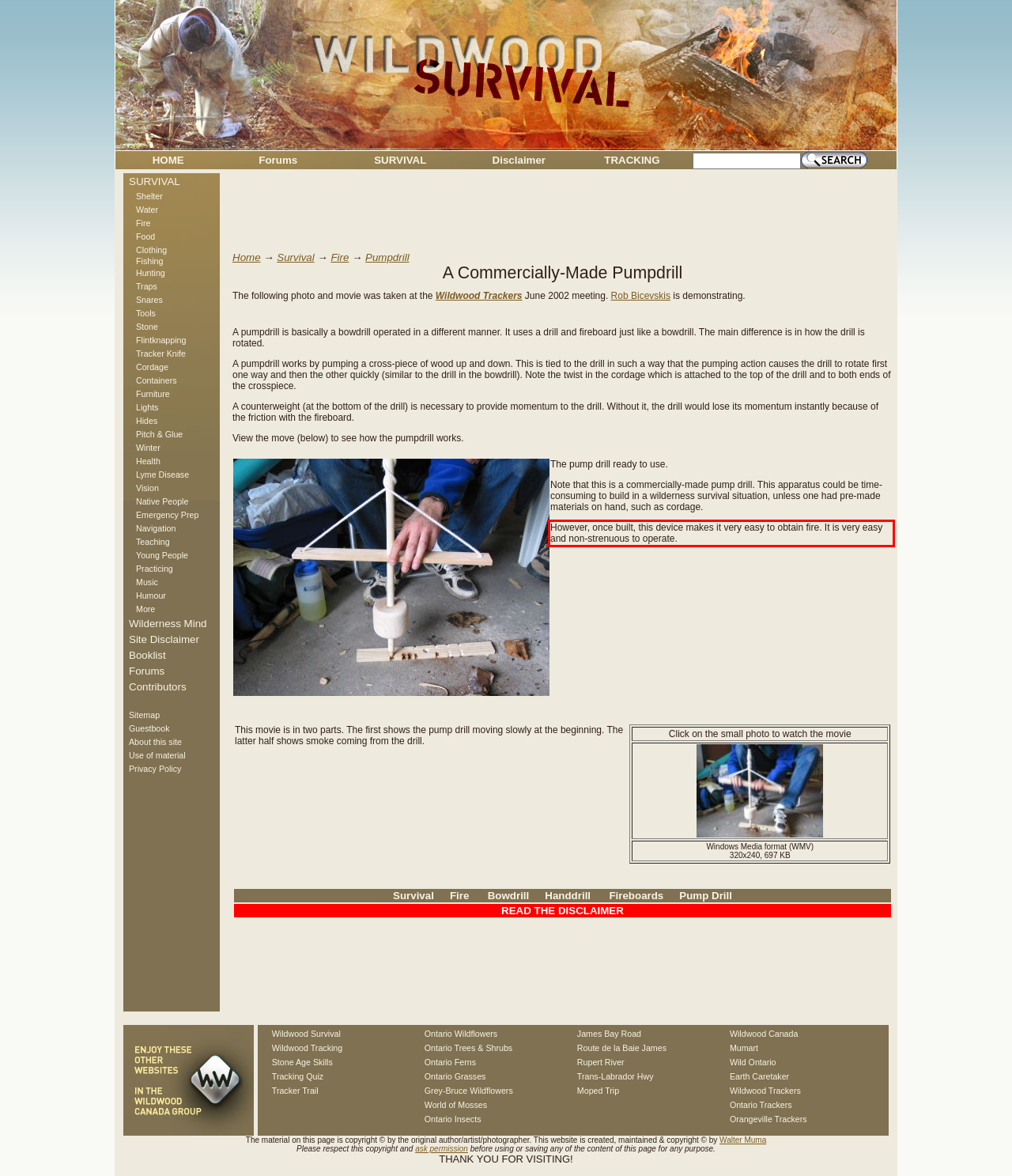Please analyze the provided webpage screenshot and perform OCR to extract the text content from the red rectangle bounding box.

However, once built, this device makes it very easy to obtain fire. It is very easy and non-strenuous to operate.